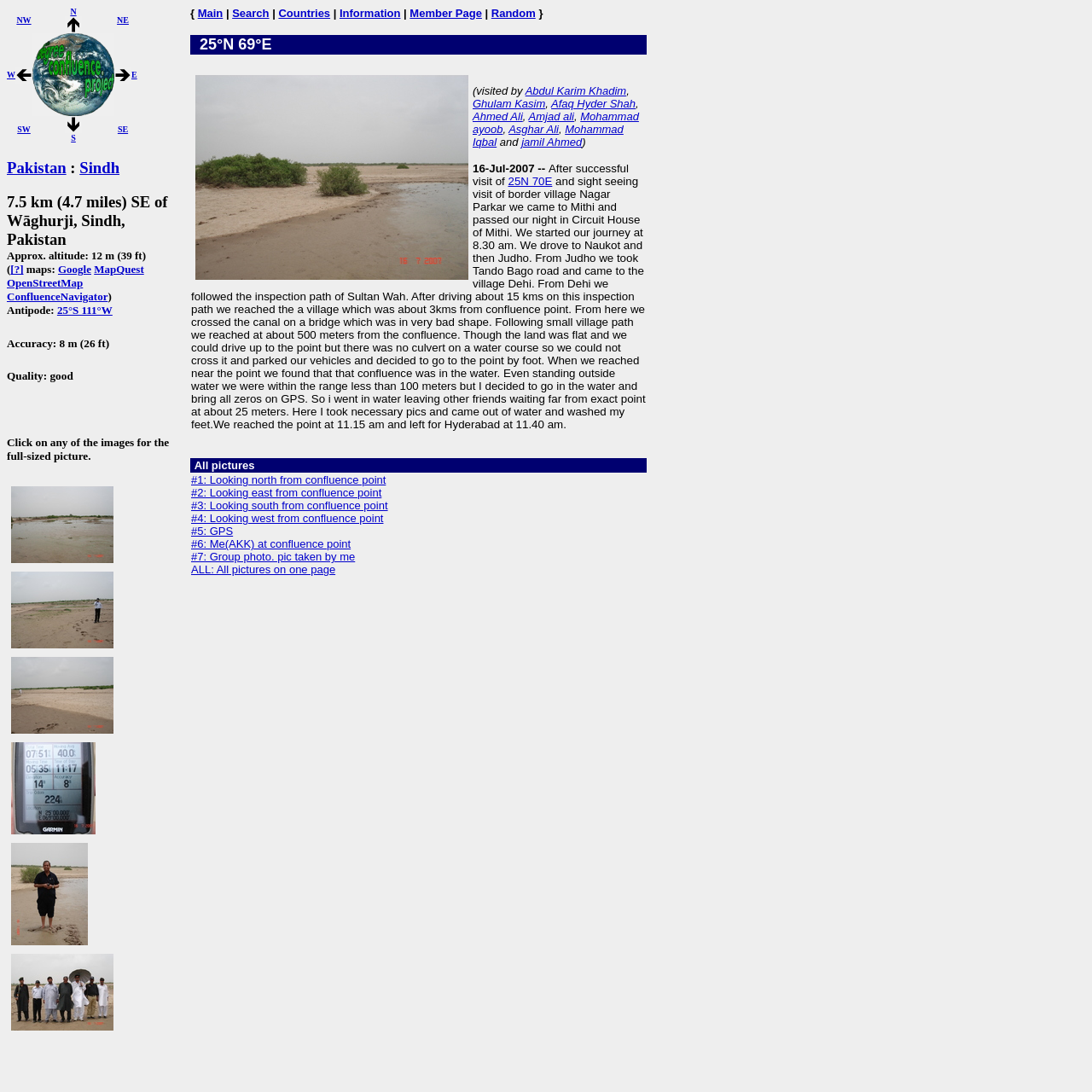Using the description: "alt="#5: GPS" title="#5: GPS"", determine the UI element's bounding box coordinates. Ensure the coordinates are in the format of four float numbers between 0 and 1, i.e., [left, top, right, bottom].

[0.006, 0.676, 0.091, 0.689]